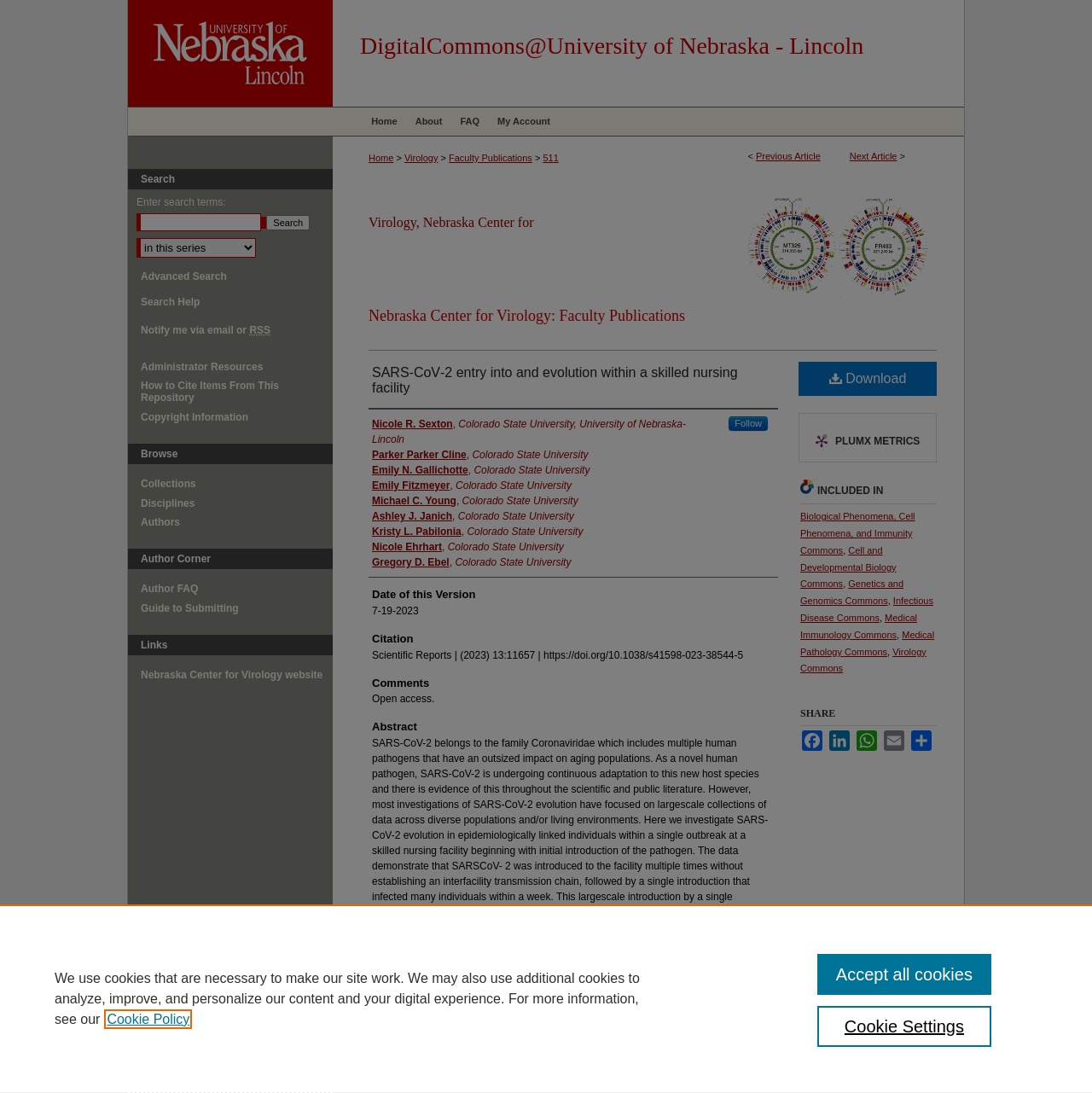Find the UI element described as: "Next Article" and predict its bounding box coordinates. Ensure the coordinates are four float numbers between 0 and 1, [left, top, right, bottom].

[0.778, 0.138, 0.821, 0.148]